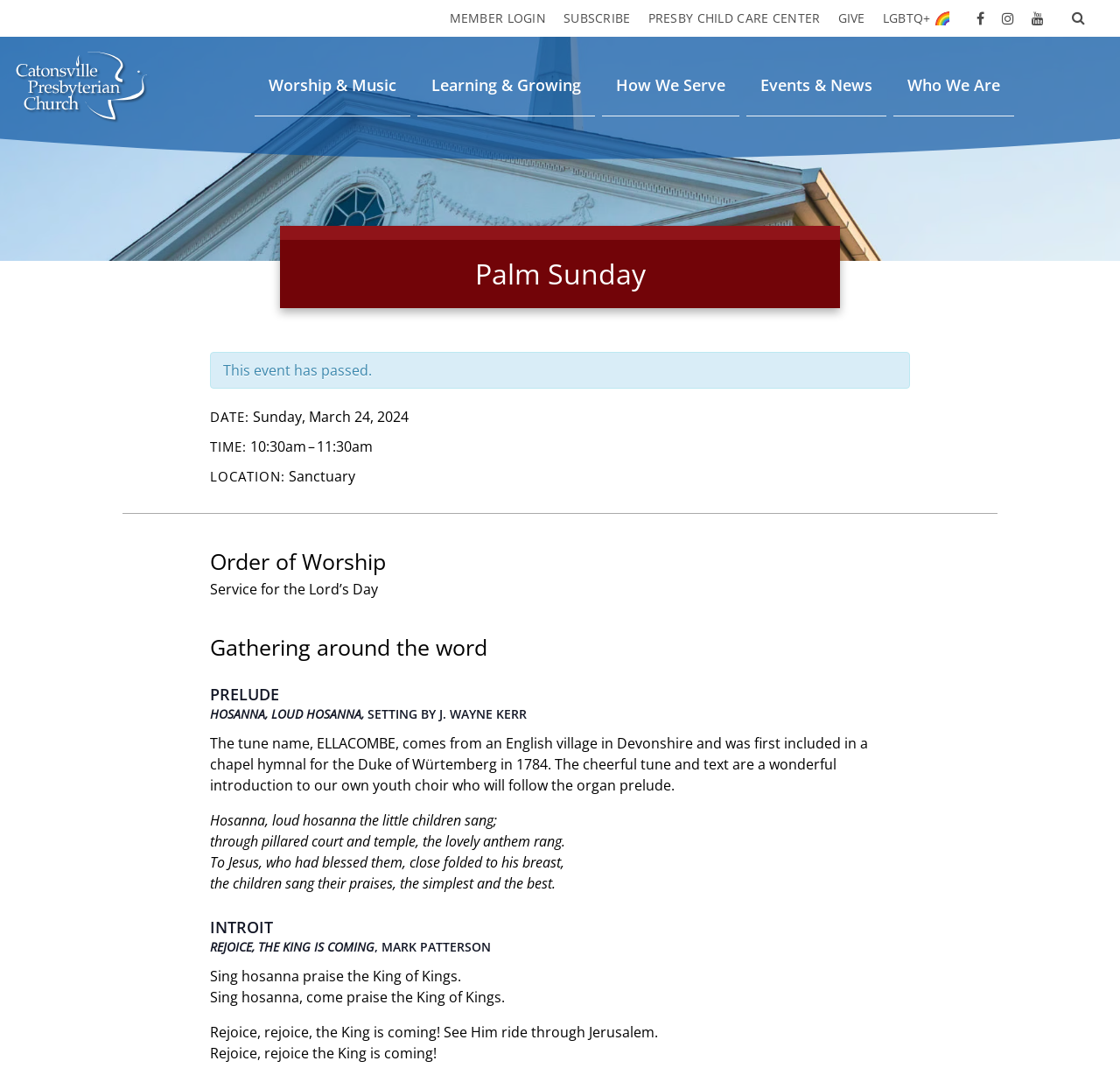Please identify the bounding box coordinates of the element I should click to complete this instruction: 'Search for something'. The coordinates should be given as four float numbers between 0 and 1, like this: [left, top, right, bottom].

[0.016, 0.0, 0.958, 0.064]